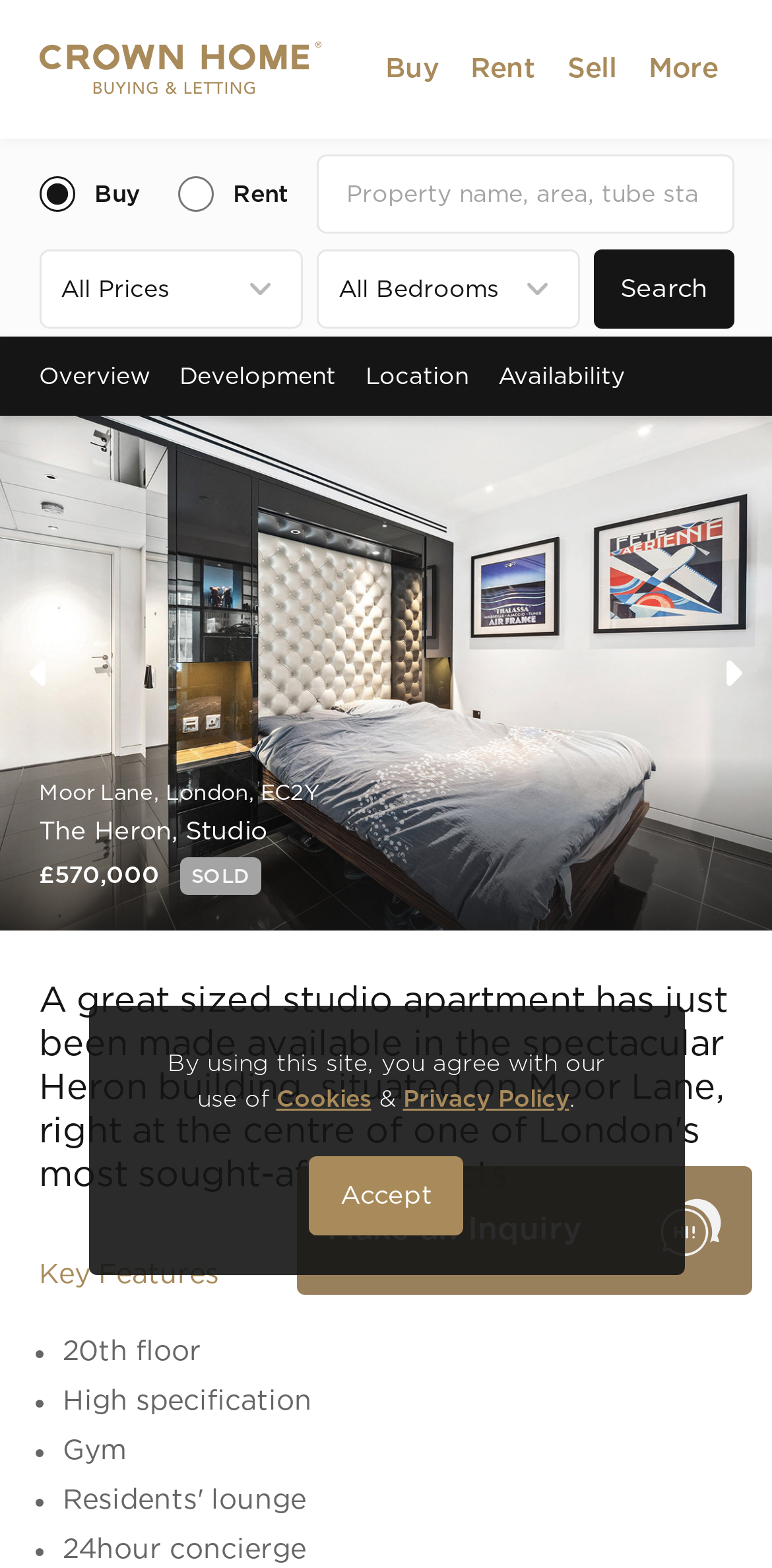By analyzing the image, answer the following question with a detailed response: What is the purpose of the 'Search' button?

The 'Search' button is likely intended to allow users to search for properties based on specific criteria, such as location or features, as indicated by the presence of a search box and comboboxes on the webpage.